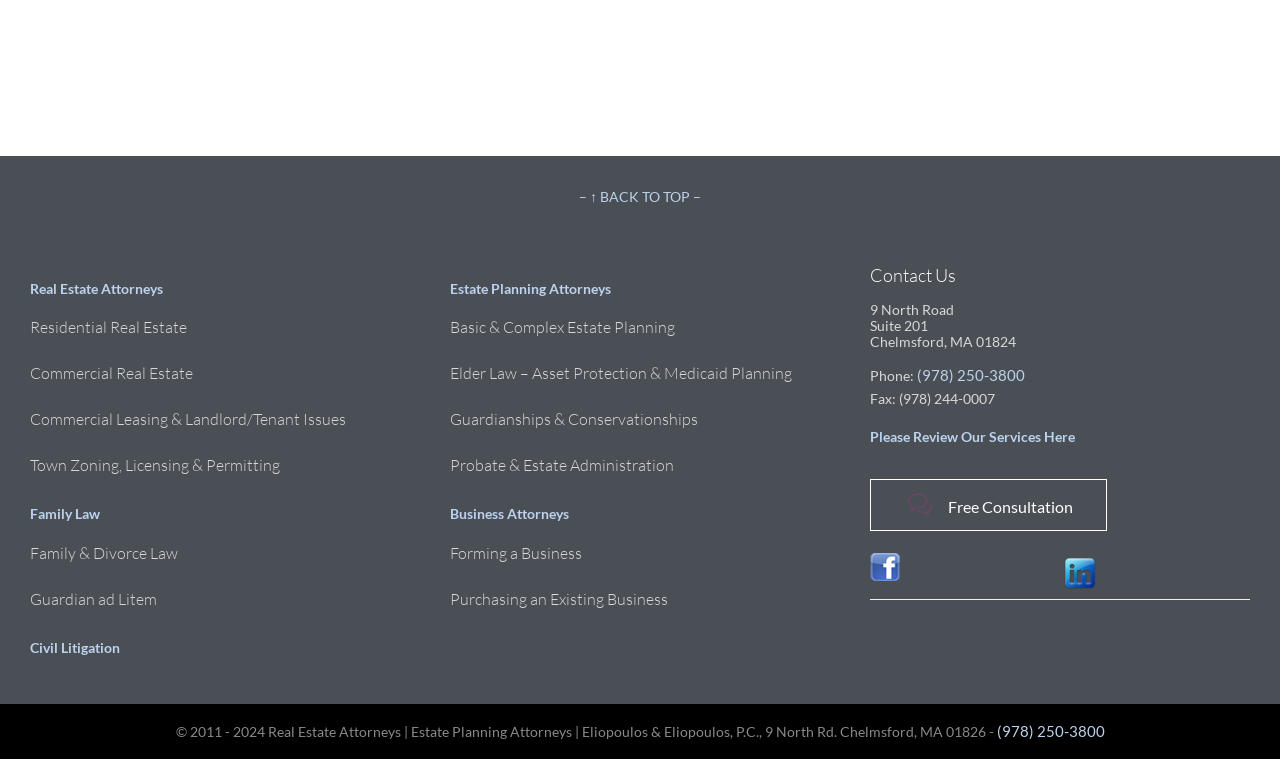Locate the bounding box coordinates of the UI element described by: "Free Consultation". Provide the coordinates as four float numbers between 0 and 1, formatted as [left, top, right, bottom].

[0.68, 0.631, 0.865, 0.7]